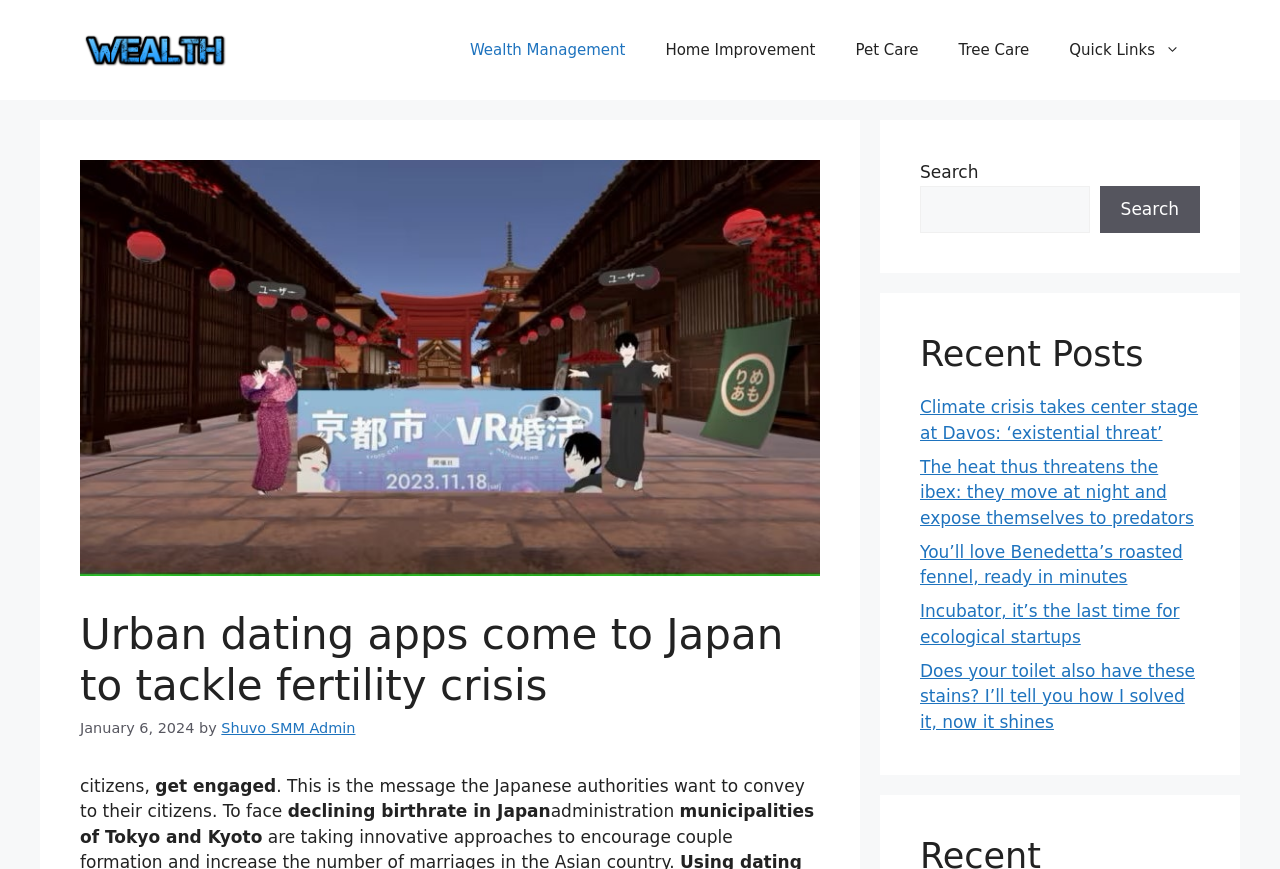Predict the bounding box coordinates of the area that should be clicked to accomplish the following instruction: "Read the article about Climate crisis". The bounding box coordinates should consist of four float numbers between 0 and 1, i.e., [left, top, right, bottom].

[0.719, 0.457, 0.936, 0.509]